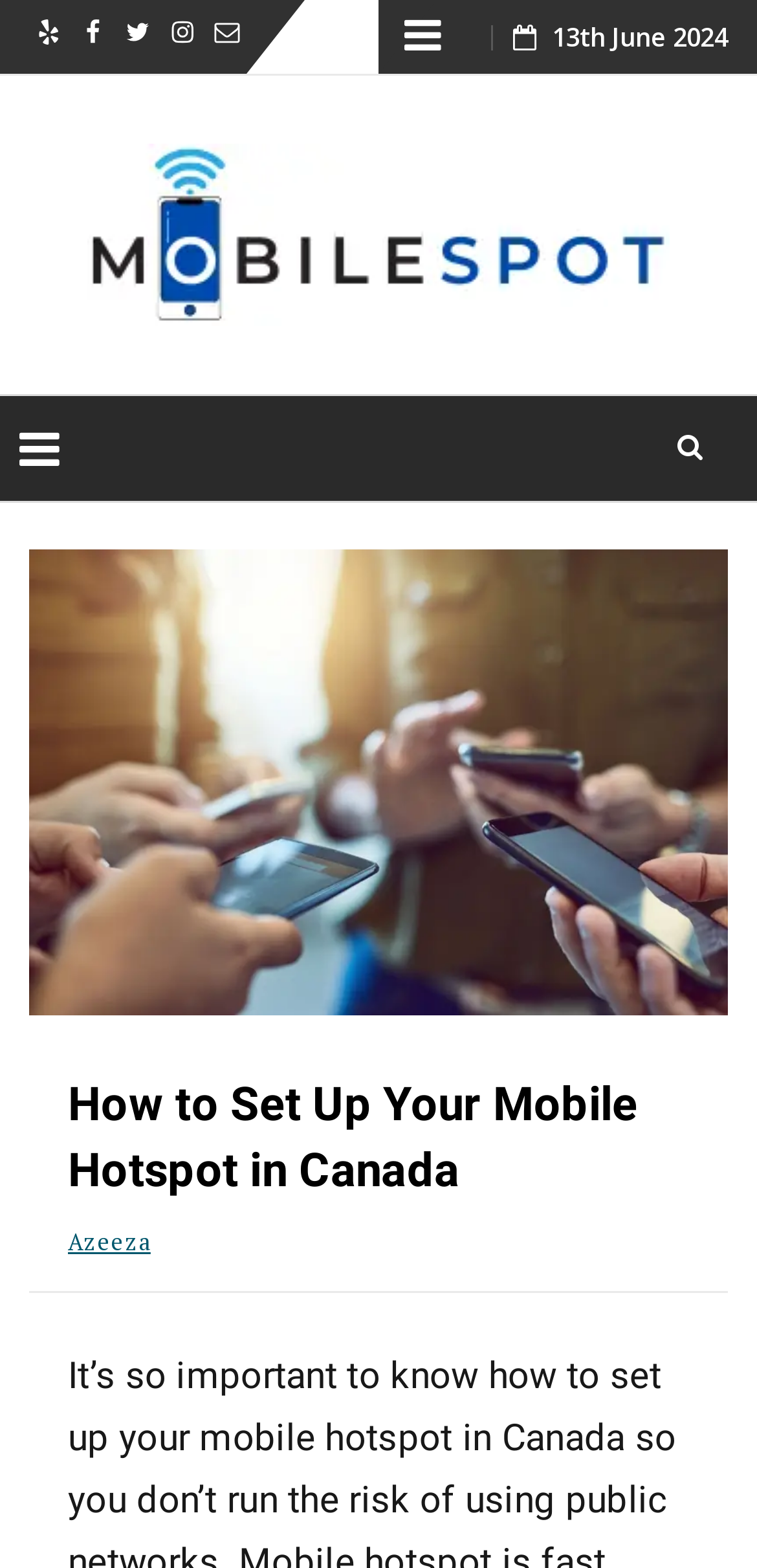Provide an in-depth caption for the webpage.

The webpage is about setting up a mobile hotspot in Canada. At the top left corner, there is a navigation menu with social links to Yelp, Facebook, Twitter, Instagram, and Email. Below the navigation menu, there is a button with an icon and a "Skip to content" link. 

On the top right corner, the date "13th June 2024" is displayed. Below the date, there is a layout table that spans the entire width of the page. Within the table, there is a link to "Mobile Spot" with an accompanying image. 

At the bottom of the page, there are two buttons, one with an icon and another with a different icon. Above these buttons, there is a figure that takes up most of the page's width. Within the figure, there is a heading that reads "How to Set Up Your Mobile Hotspot in Canada". Below the heading, there is a link to "Azeeza".